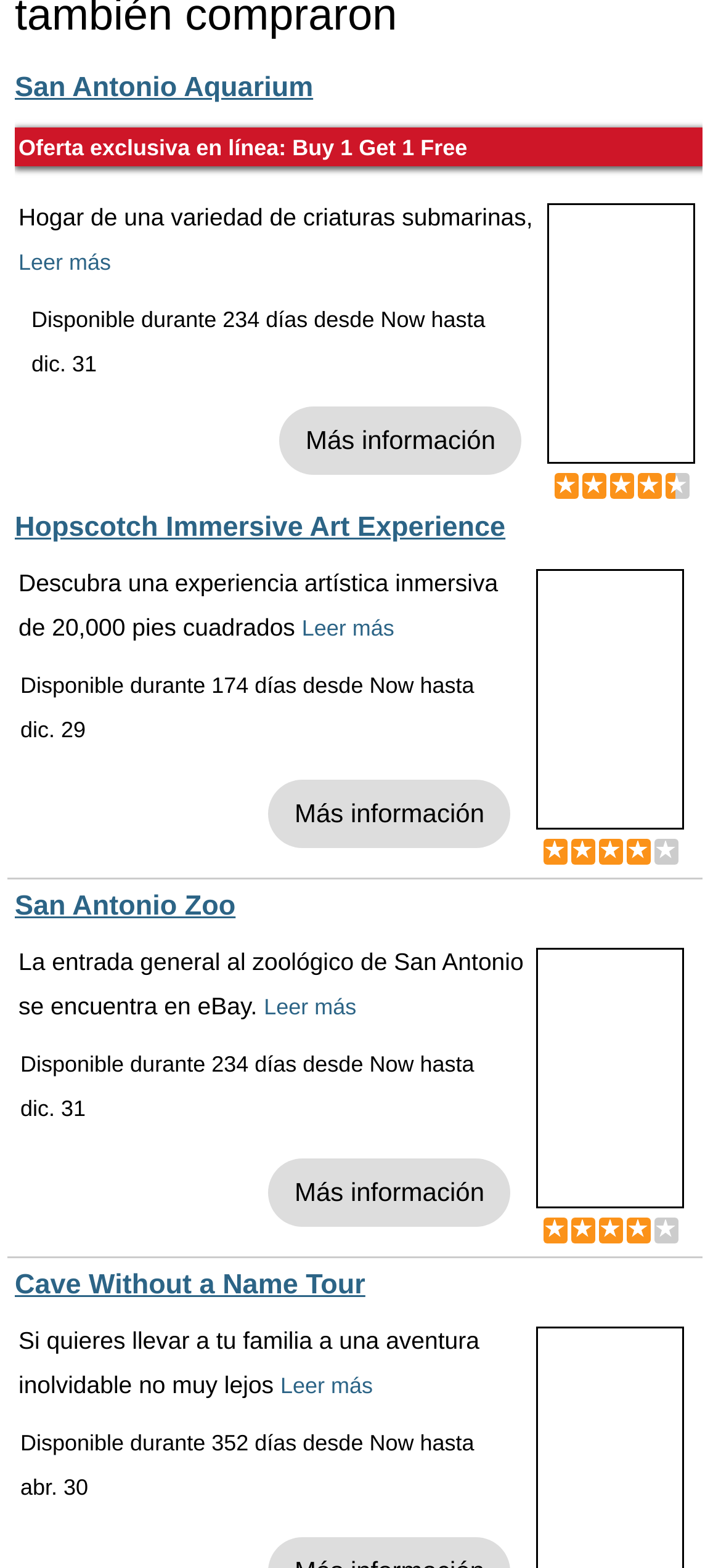How many days is the Cave Without a Name Tour available?
Respond to the question with a single word or phrase according to the image.

352